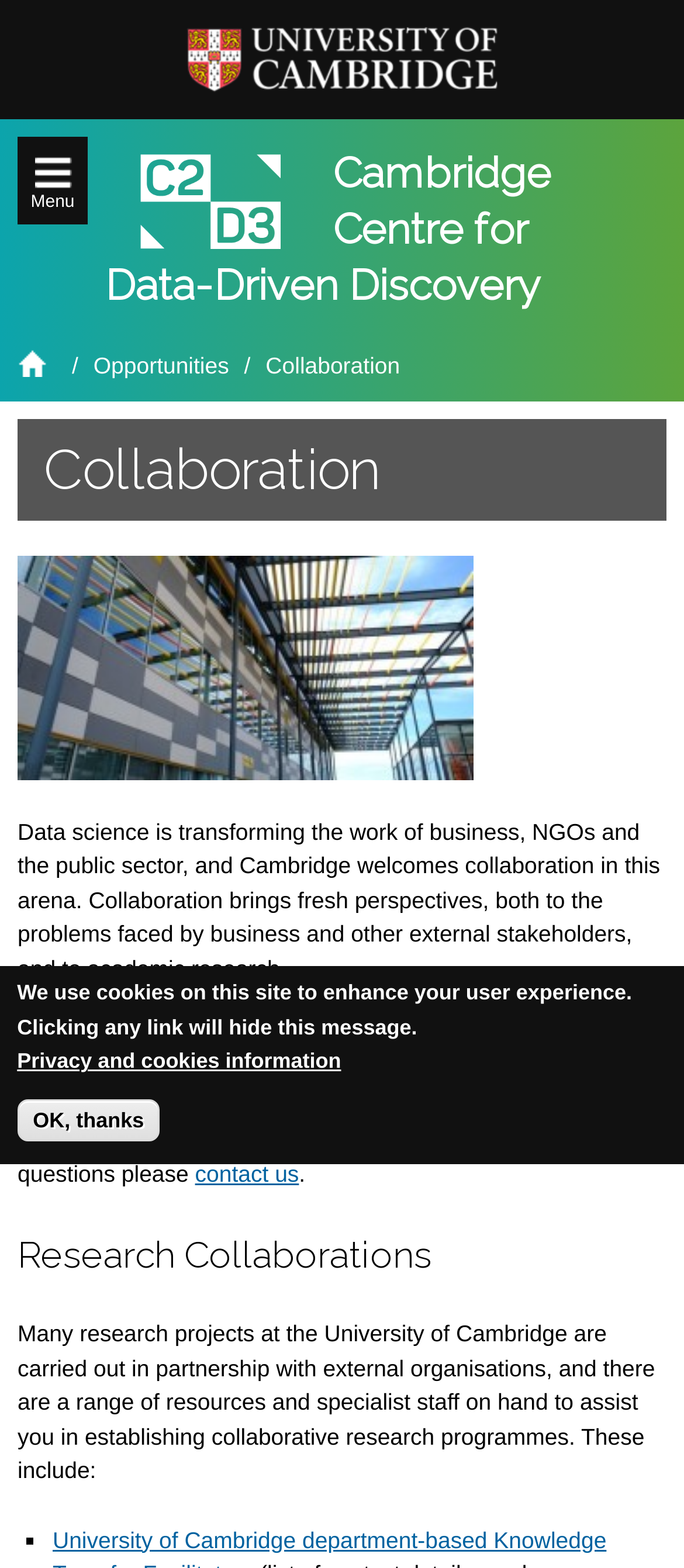From the screenshot, find the bounding box of the UI element matching this description: "Opportunities". Supply the bounding box coordinates in the form [left, top, right, bottom], each a float between 0 and 1.

[0.137, 0.225, 0.335, 0.242]